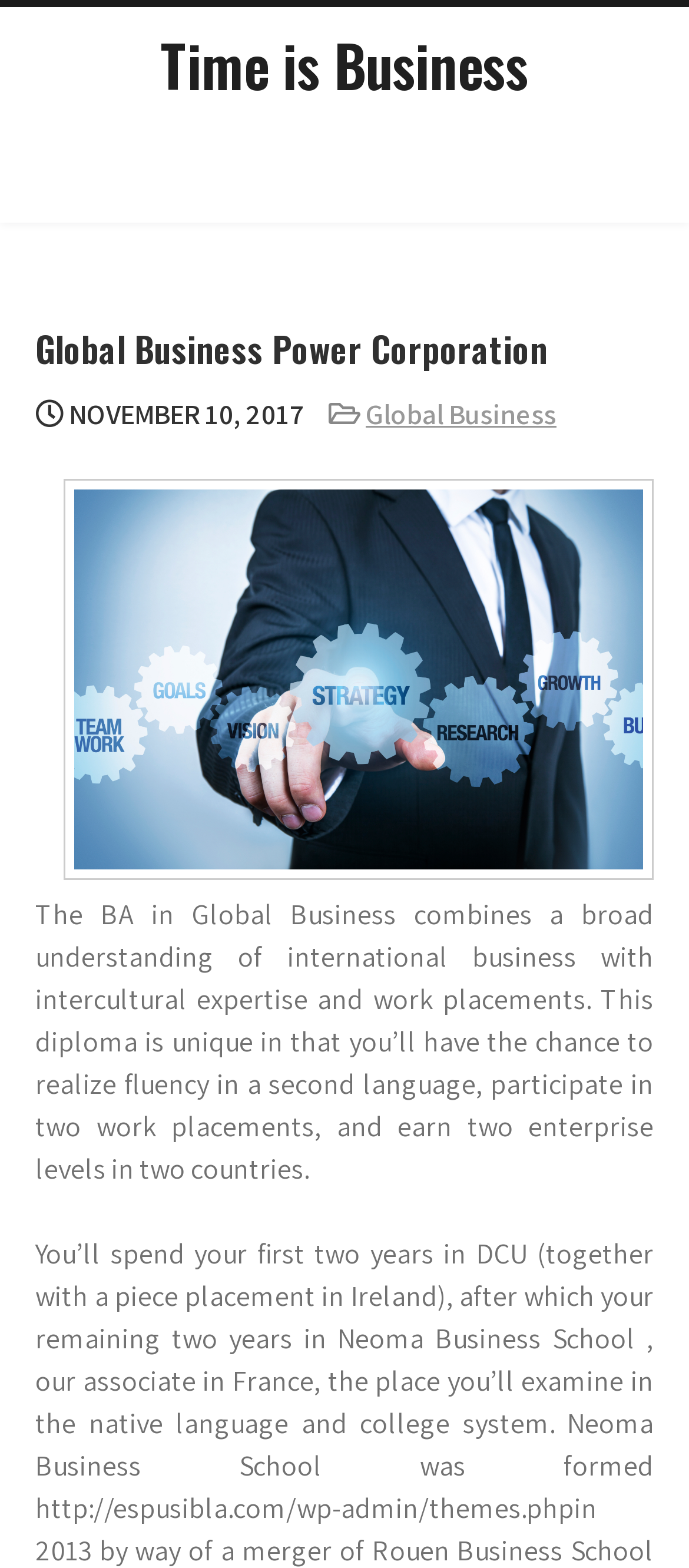Find and provide the bounding box coordinates for the UI element described here: "Time is Business". The coordinates should be given as four float numbers between 0 and 1: [left, top, right, bottom].

[0.233, 0.015, 0.767, 0.068]